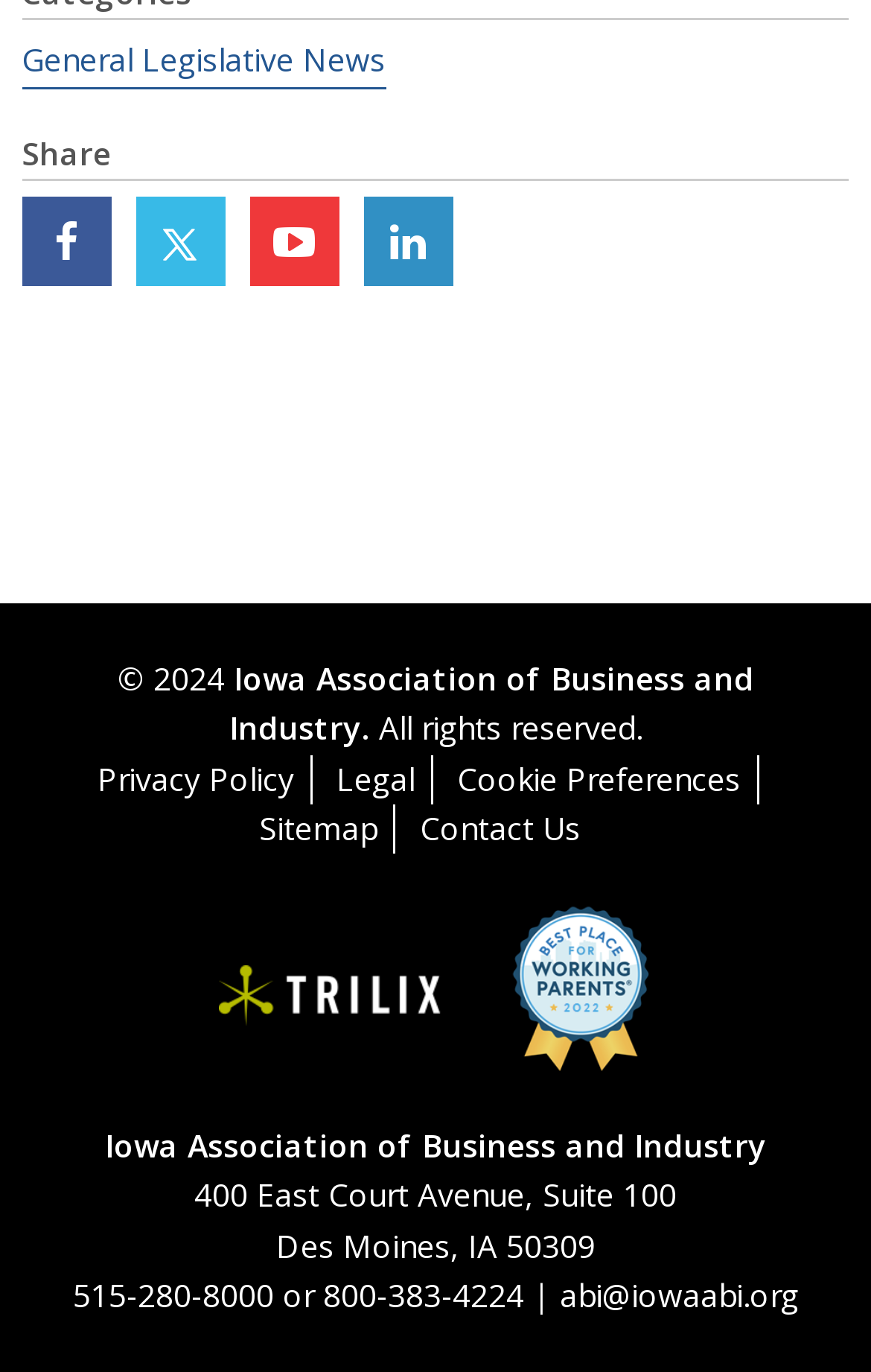Analyze the image and provide a detailed answer to the question: What is the organization's name?

I determined the organization's name by looking at the StaticText element with the text 'Iowa Association of Business and Industry' which appears multiple times on the webpage, indicating its importance.